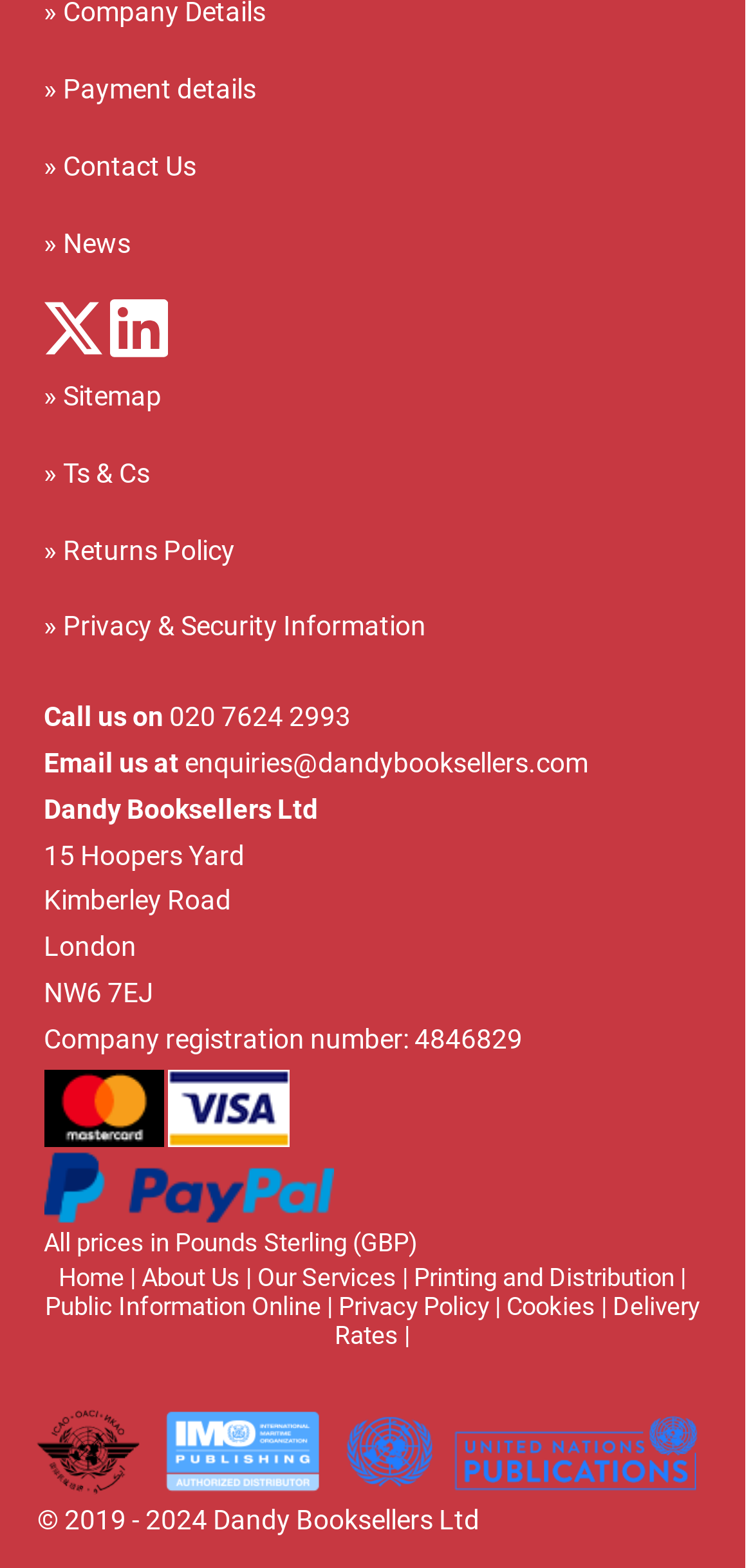What is the company registration number?
Analyze the image and deliver a detailed answer to the question.

I found the company registration number by looking at the static text elements at the bottom of the webpage, where the company's address and other details are listed. The registration number is mentioned as 'Company registration number: 4846829'.